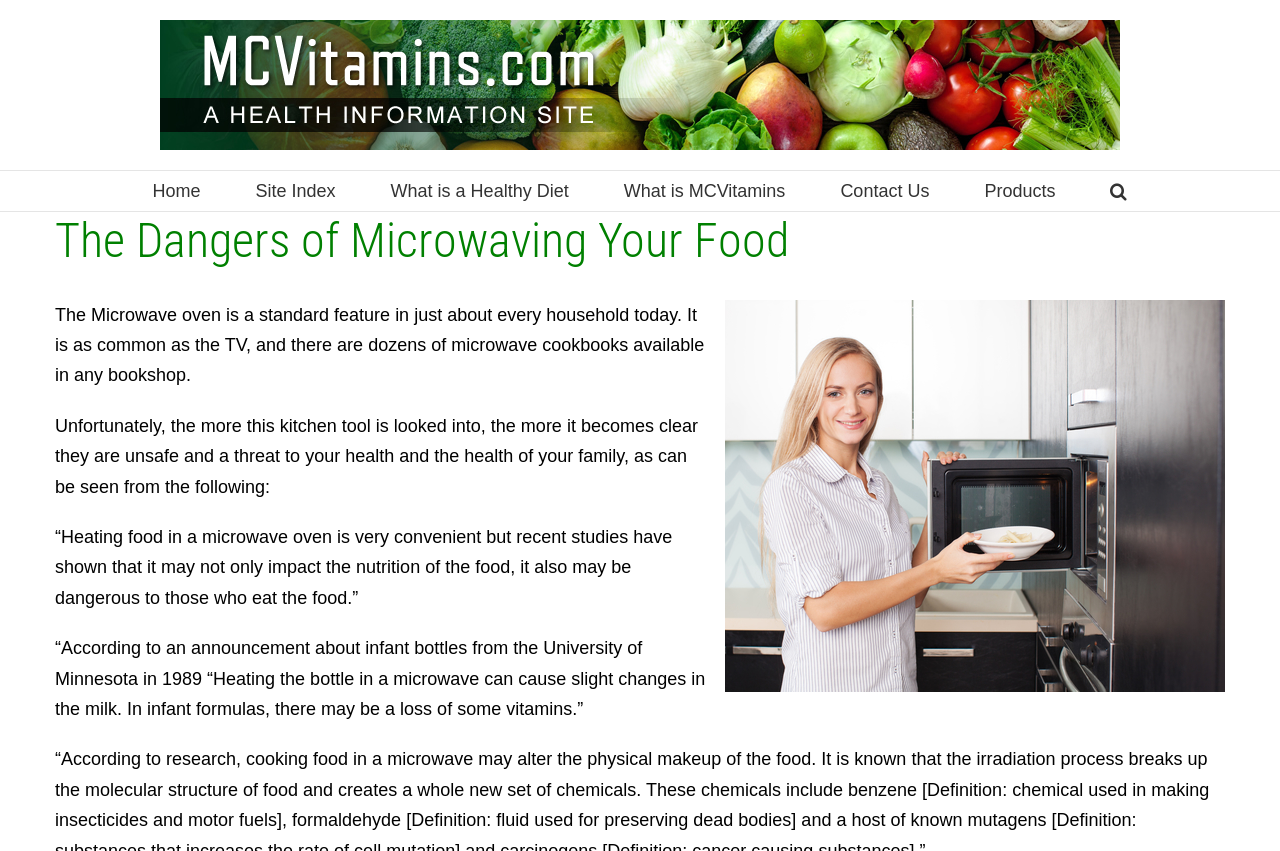Please locate the bounding box coordinates of the element that needs to be clicked to achieve the following instruction: "Click the MCVitamins Logo". The coordinates should be four float numbers between 0 and 1, i.e., [left, top, right, bottom].

[0.125, 0.024, 0.875, 0.176]